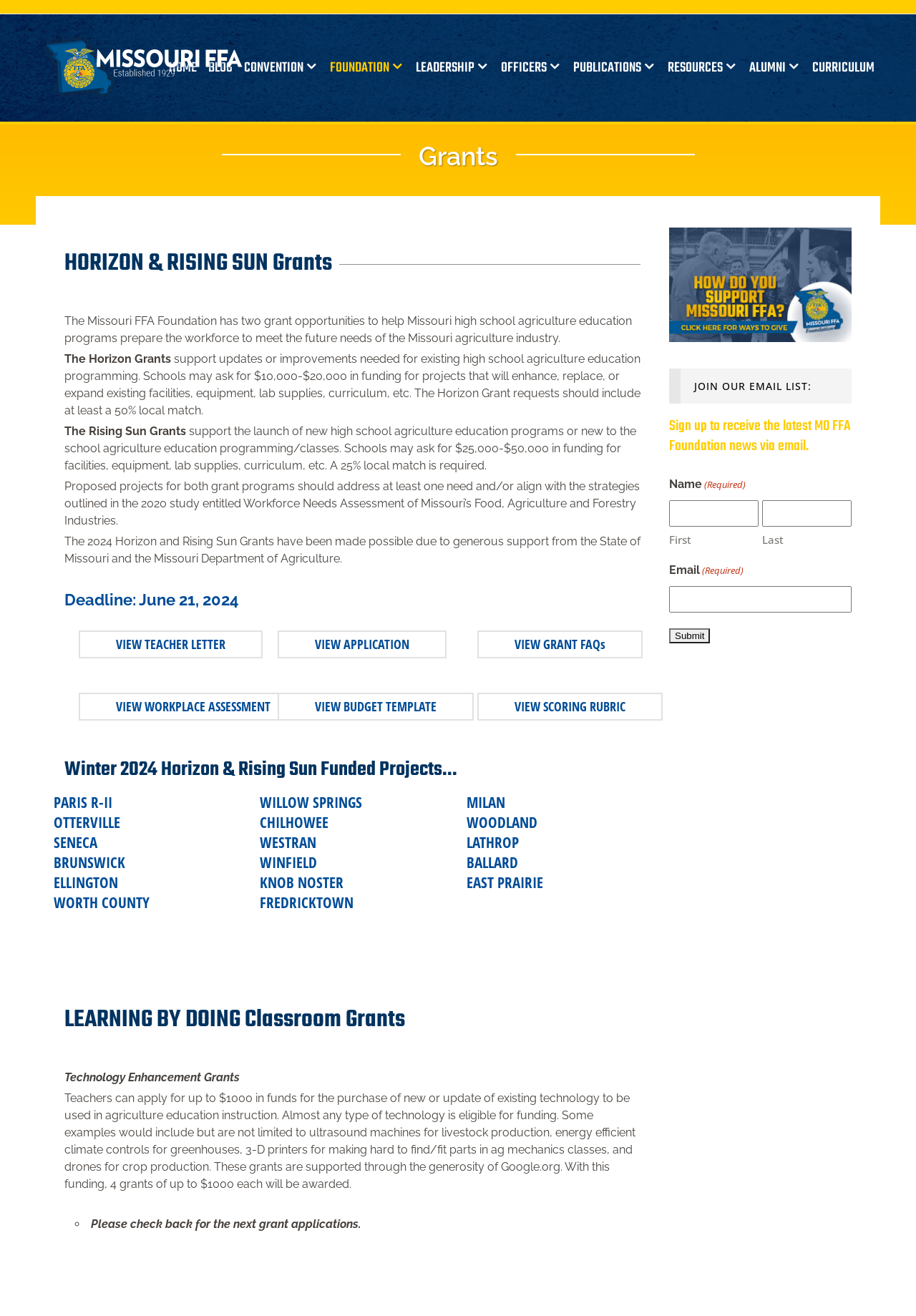How much funding can schools ask for in the Horizon Grants?
Please use the visual content to give a single word or phrase answer.

$10,000-$20,000